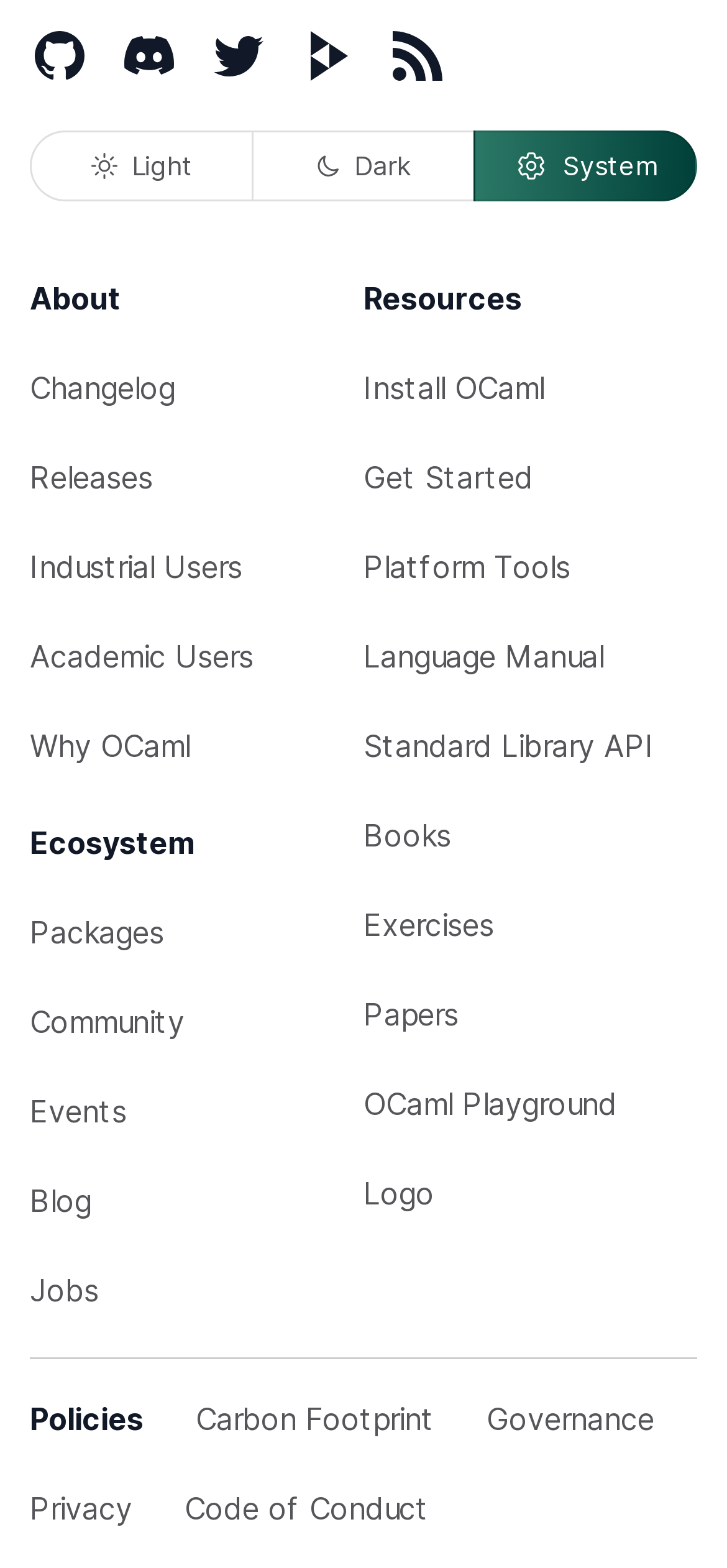Please identify the bounding box coordinates of the element I should click to complete this instruction: 'Visit the OCaml blog'. The coordinates should be given as four float numbers between 0 and 1, like this: [left, top, right, bottom].

[0.041, 0.737, 0.5, 0.794]